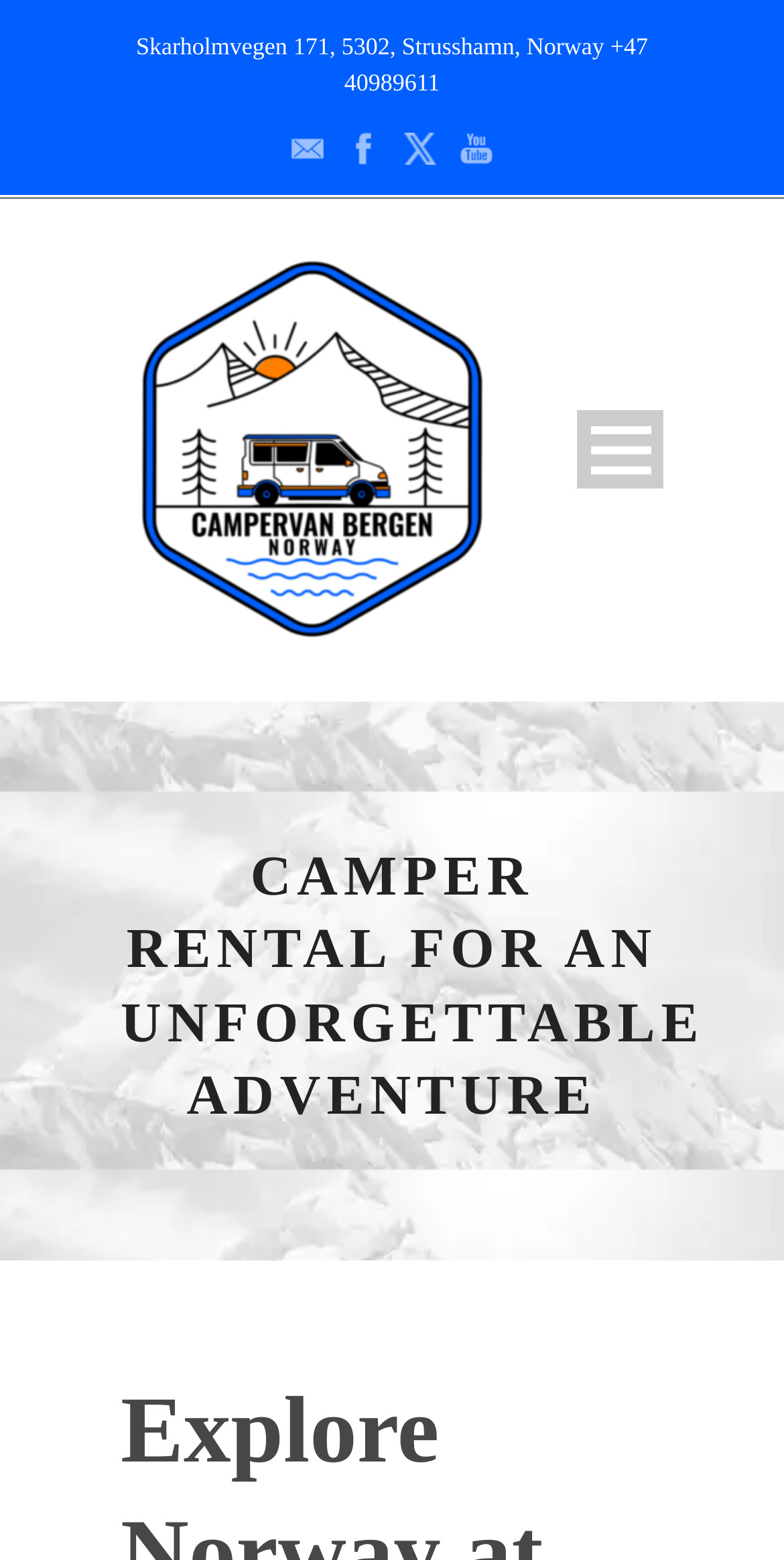Identify the bounding box coordinates of the clickable region necessary to fulfill the following instruction: "Read the blog". The bounding box coordinates should be four float numbers between 0 and 1, i.e., [left, top, right, bottom].

[0.154, 0.772, 0.846, 0.836]